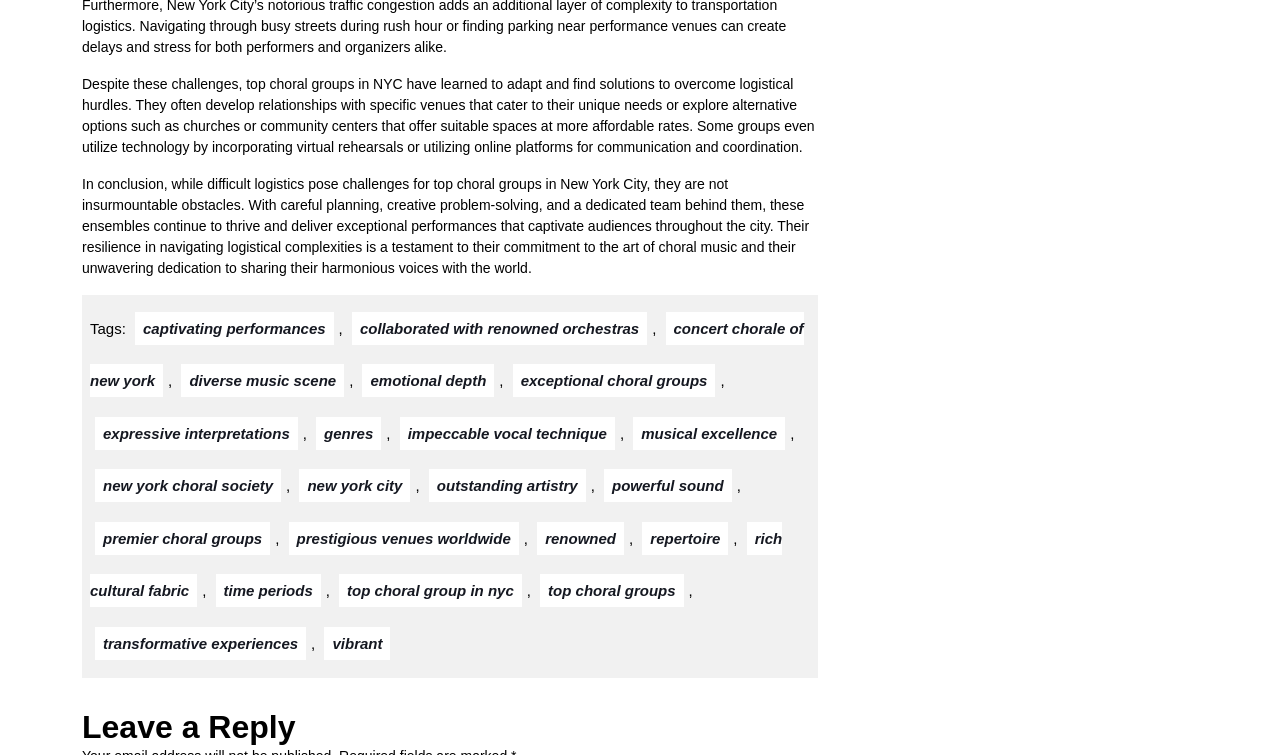Specify the bounding box coordinates of the area to click in order to follow the given instruction: "Click on 'captivating performances'."

[0.105, 0.413, 0.261, 0.456]